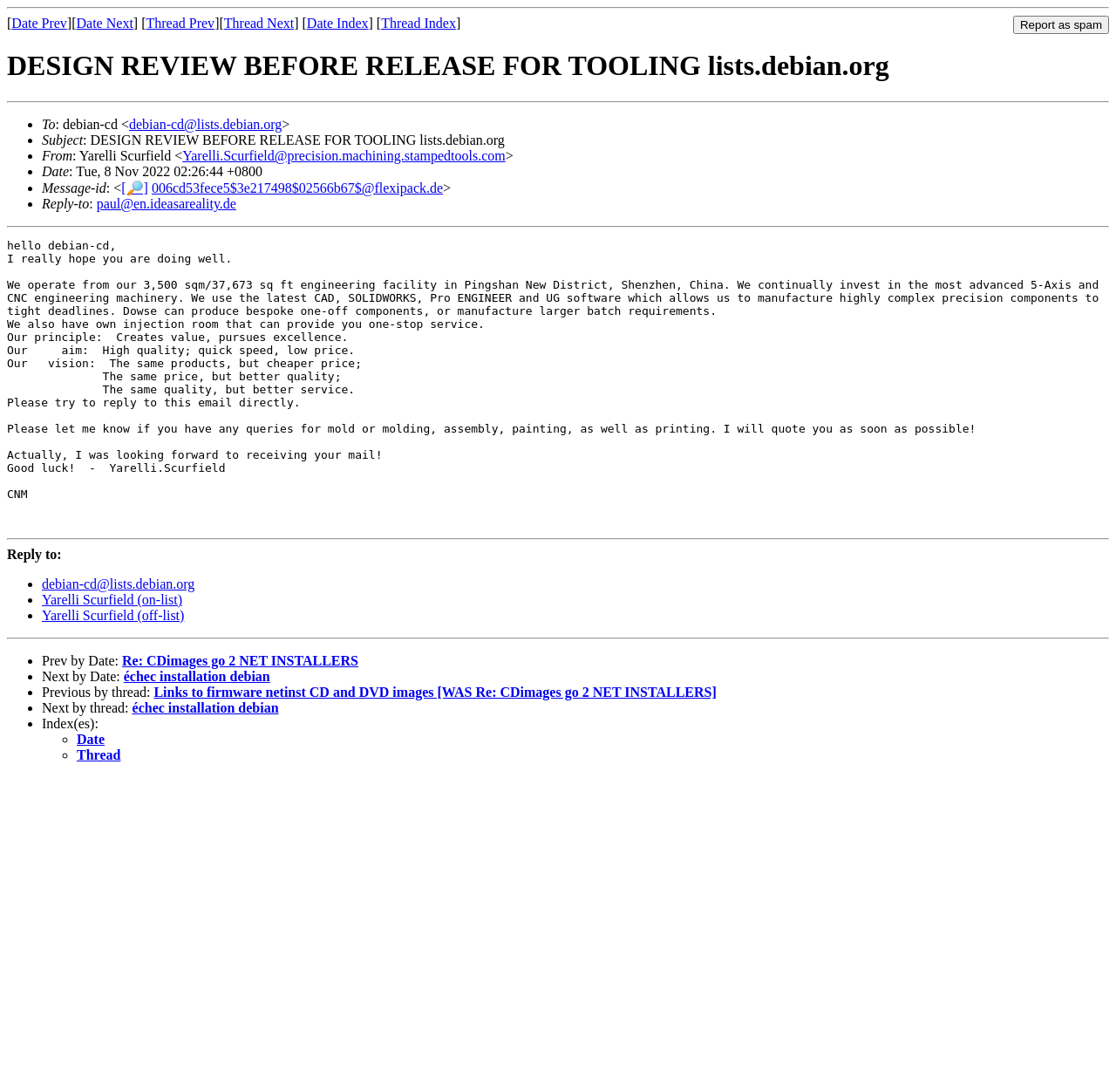What is the main heading displayed on the webpage? Please provide the text.

DESIGN REVIEW BEFORE RELEASE FOR TOOLING lists.debian.org